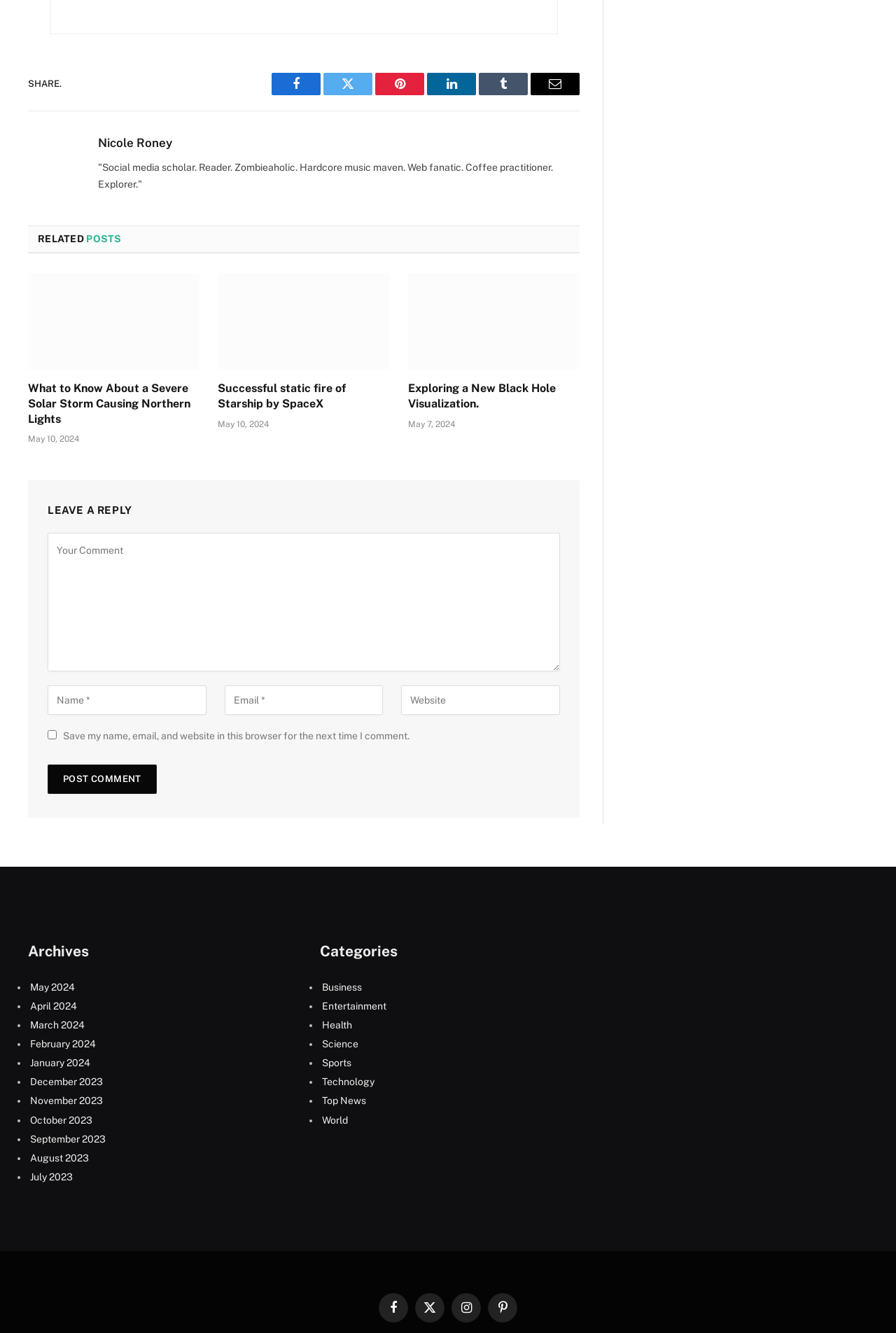What is the purpose of the text box labeled 'Your Comment'?
Kindly answer the question with as much detail as you can.

The text box labeled 'Your Comment' is part of a comment form, which suggests that its purpose is to allow users to leave a comment on the webpage.